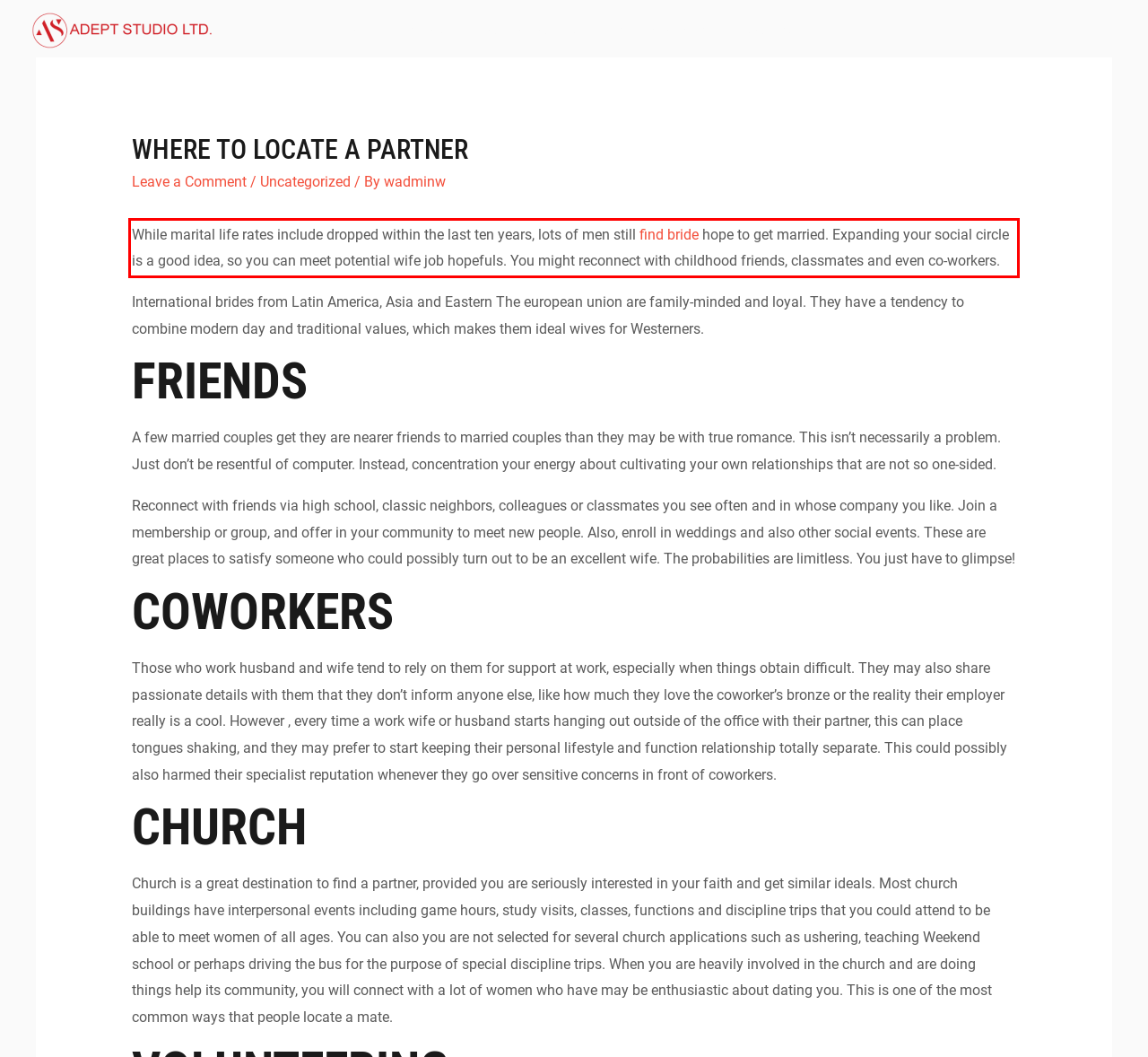You have a screenshot of a webpage with a red bounding box. Identify and extract the text content located inside the red bounding box.

While marital life rates include dropped within the last ten years, lots of men still find bride hope to get married. Expanding your social circle is a good idea, so you can meet potential wife job hopefuls. You might reconnect with childhood friends, classmates and even co-workers.